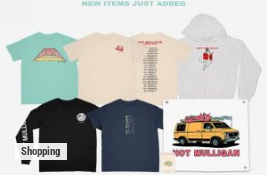What type of apparel items are featured in the display? Observe the screenshot and provide a one-word or short phrase answer.

T-shirts and hoodie